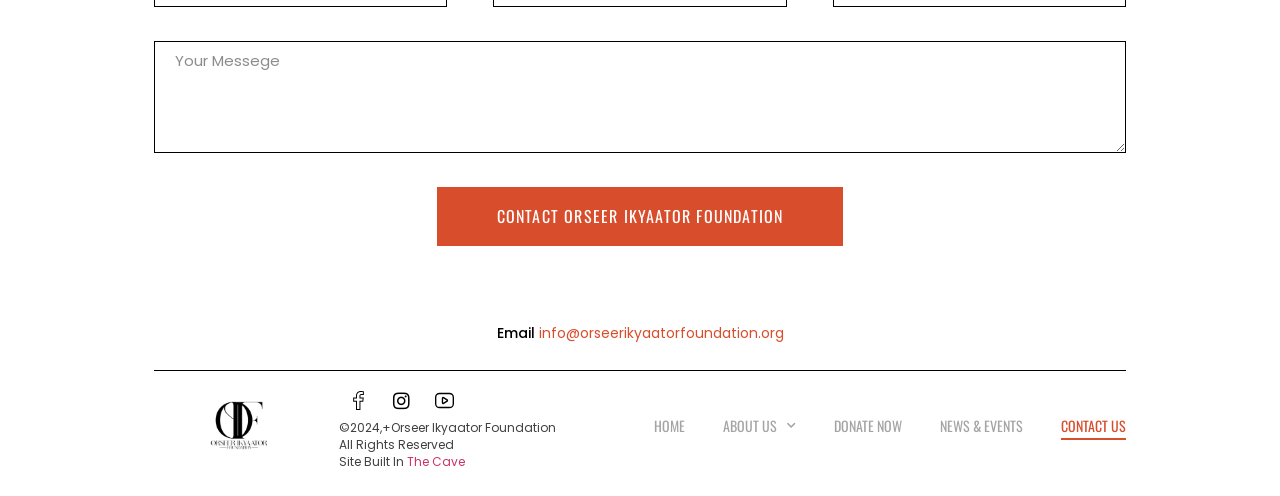What is the email address of the Orseer Ikyaator Foundation?
Give a one-word or short phrase answer based on the image.

info@orseerikyaatorfoundation.org